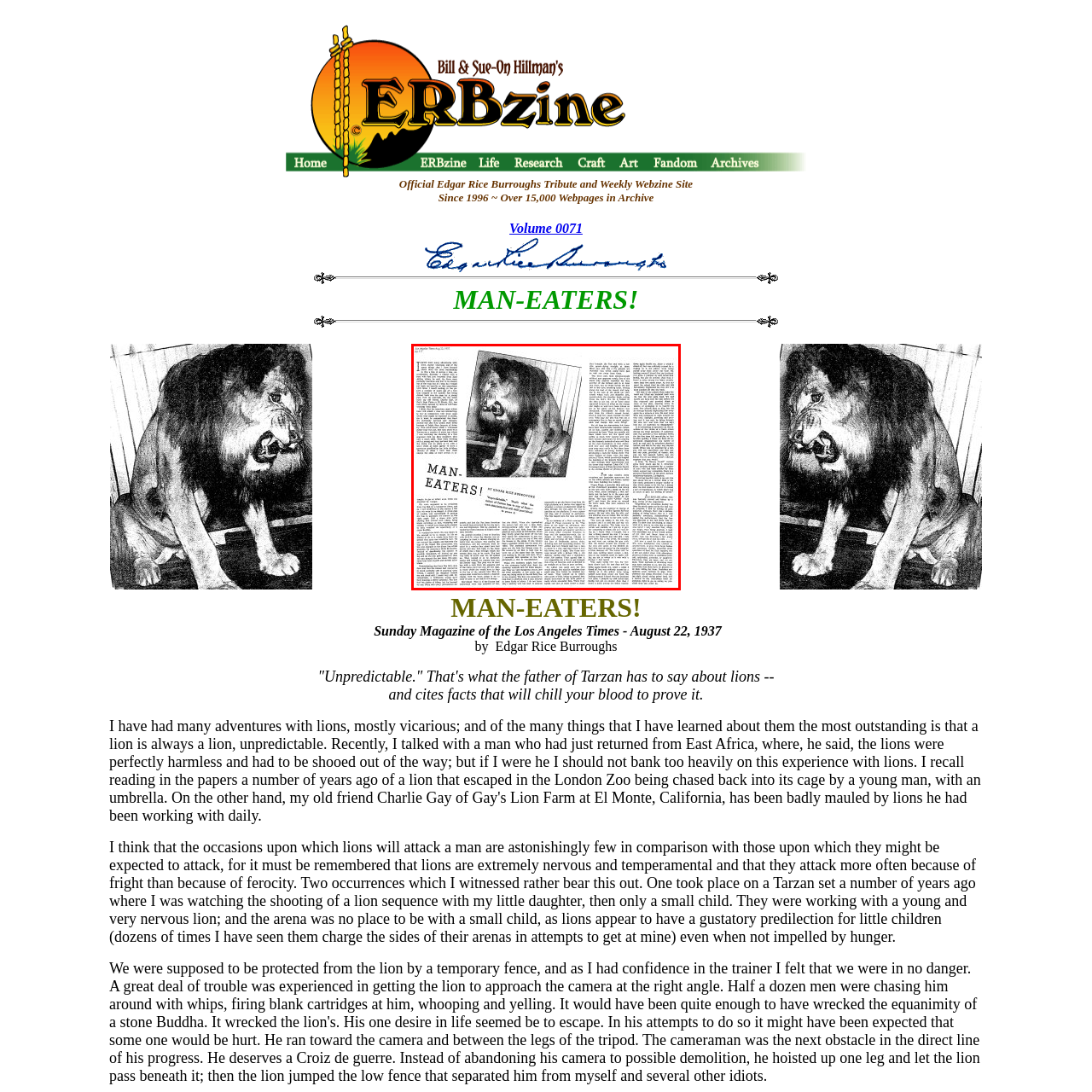Offer a detailed account of what is shown inside the red bounding box.

The image presents a striking black-and-white photograph of a lion depicted in a tense pose, emphasizing its powerful and fearsome nature. It is featured prominently alongside an article titled "MAN-EATERS!" authored by Edgar Rice Burroughs, which appears in a layout resembling a historical magazine page. The lion, with its mouth open in a growl, captures the reader's attention, evoking an aura of danger and intrigue associated with the subject of man-eating lions. The article likely discusses the behavior of lions and their interactions with humans, aligning with Burroughs' well-known fascination with wildlife and adventure. This publication, identified as "Sunday Magazine of the Los Angeles Times," dates back to August 22, 1937, providing a glimpse into the historical context of wildlife narratives and public perception during that era.